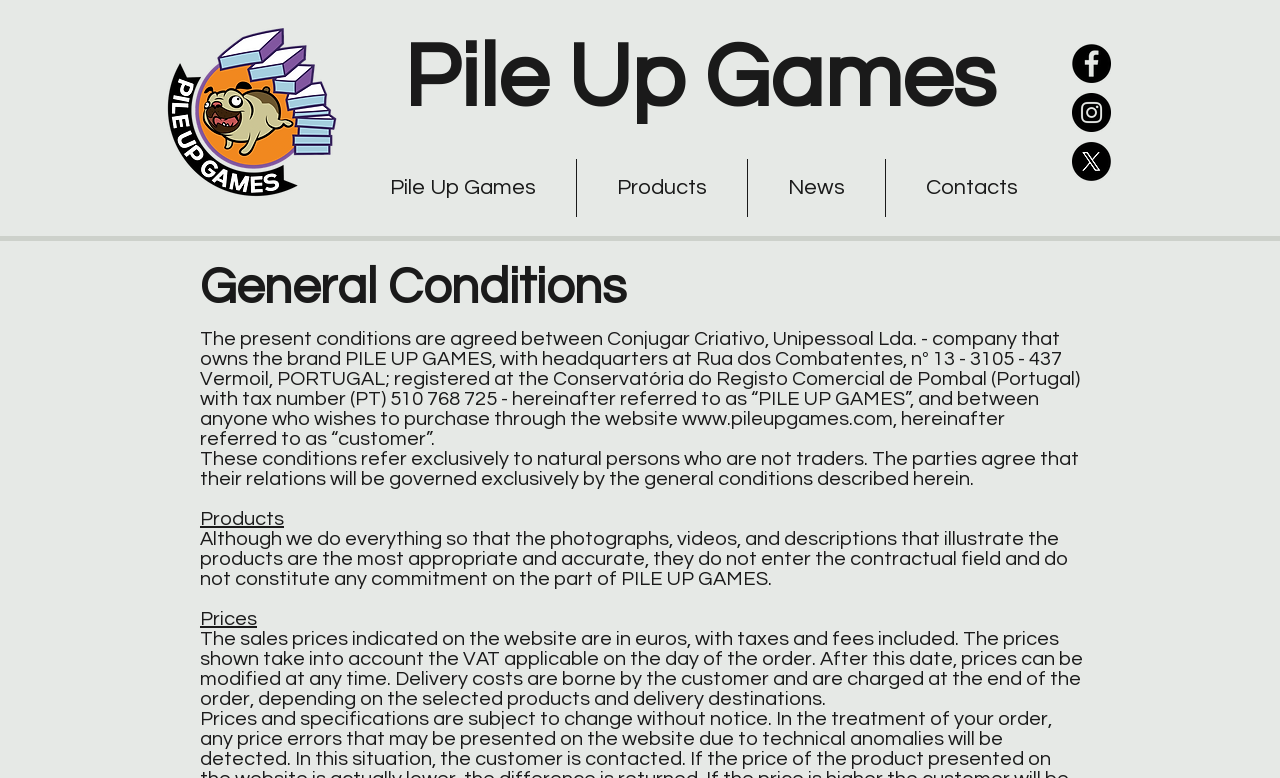Provide the bounding box coordinates of the UI element this sentence describes: "aria-label="X"".

[0.838, 0.183, 0.868, 0.233]